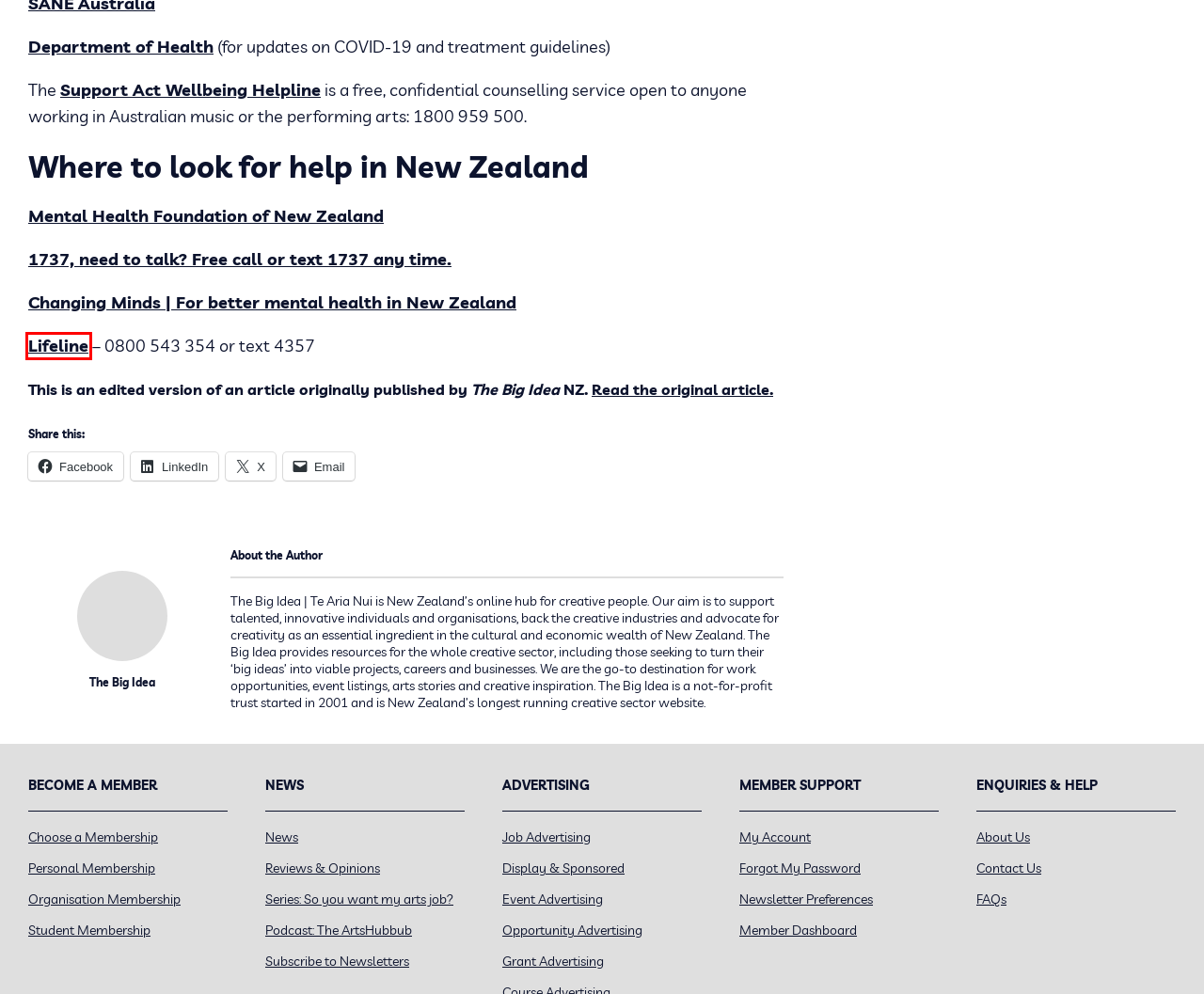Evaluate the webpage screenshot and identify the element within the red bounding box. Select the webpage description that best fits the new webpage after clicking the highlighted element. Here are the candidates:
A. Wellbeing Helpline - Support Act
        -
        Support Act
B. Home | Mental Health Foundation
C. Mental Health Support & Counselling - Lifeline
D. About Us – ArtsHub Australia
E. 1737 - Need to Talk?
F. Contact Us – ArtsHub Australia
G. Lost Password ‹ ArtsHub Australia — WordPress
H. ArtsHubbub – ArtsHub Australia

C